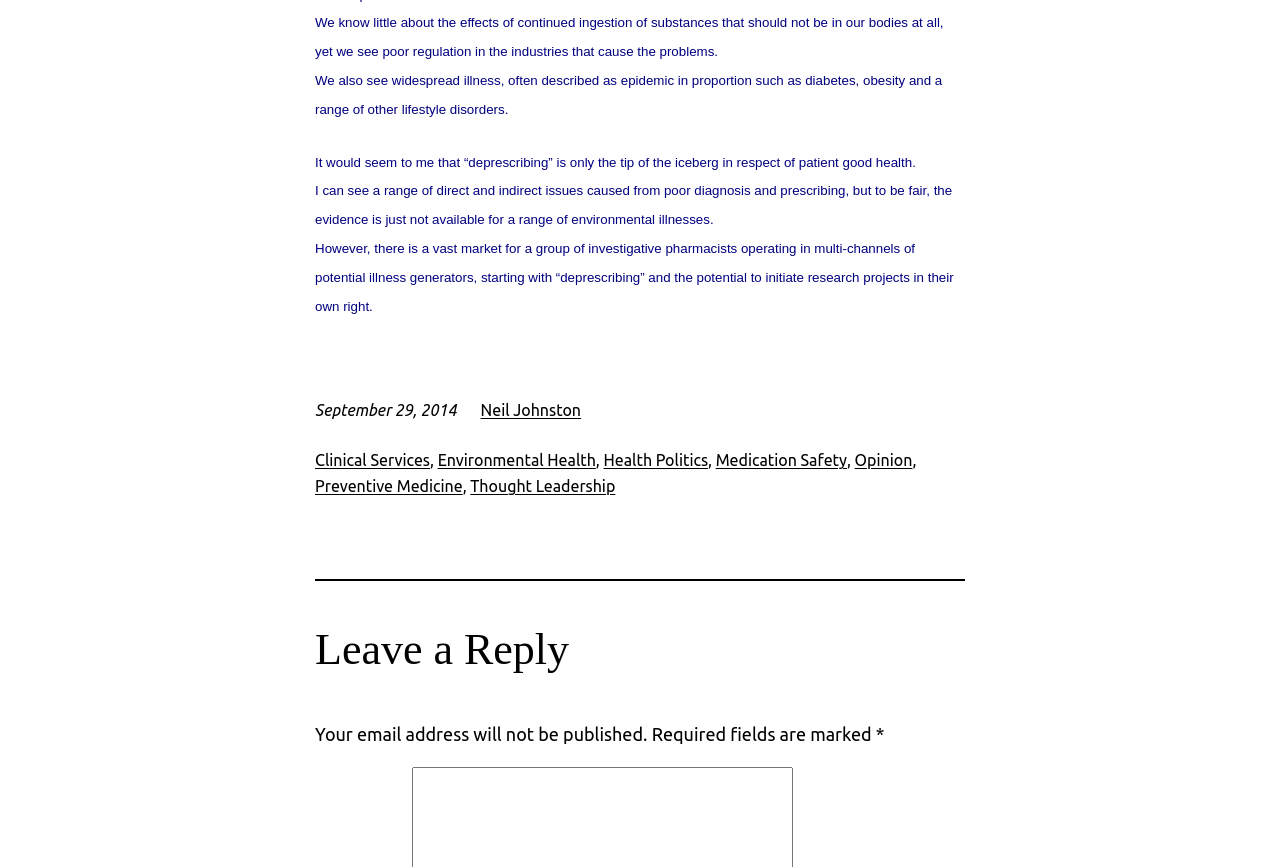Using the provided description Opinion, find the bounding box coordinates for the UI element. Provide the coordinates in (top-left x, top-left y, bottom-right x, bottom-right y) format, ensuring all values are between 0 and 1.

[0.668, 0.52, 0.713, 0.541]